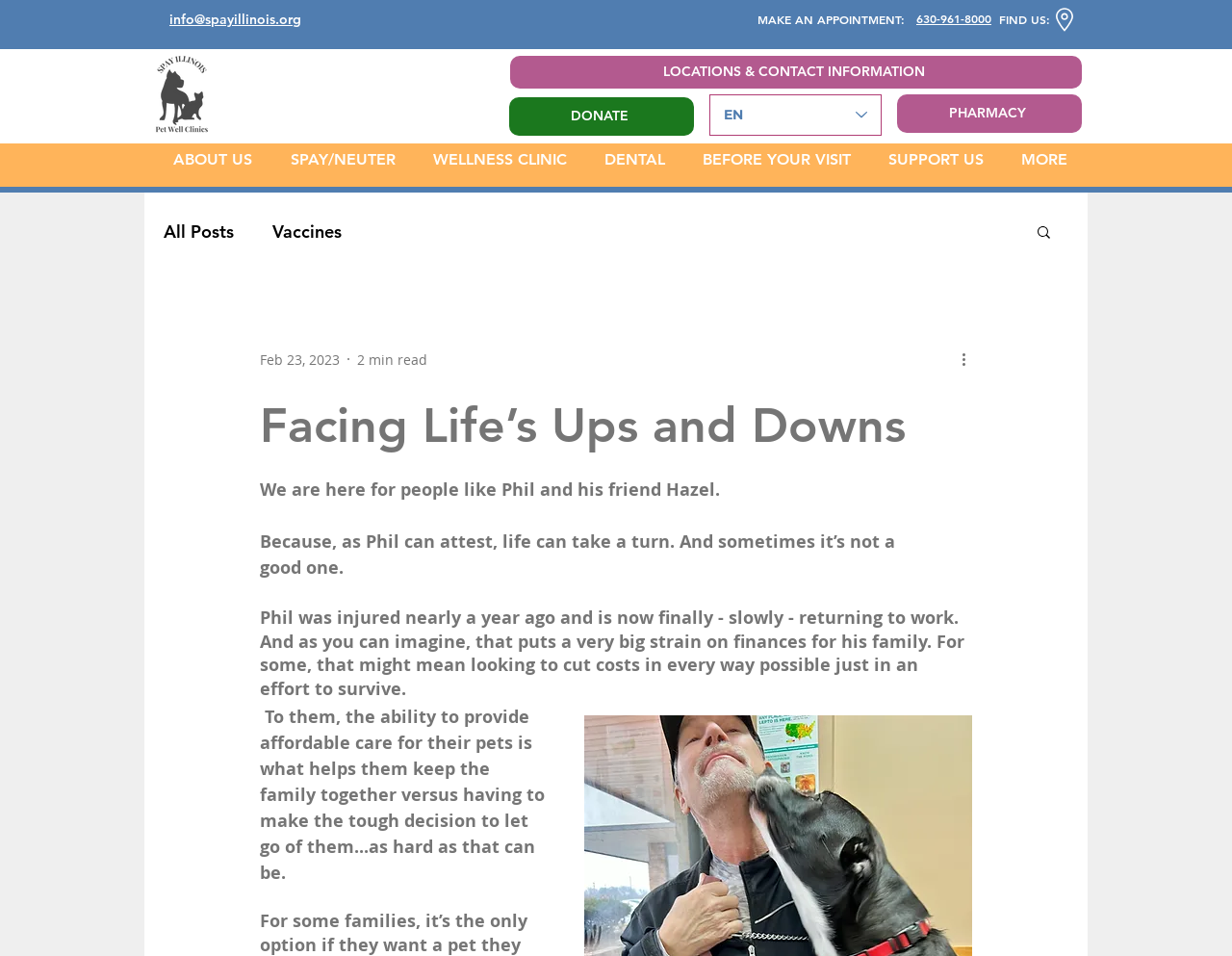Identify the bounding box coordinates of the HTML element based on this description: "name="looking_for" placeholder="Looking for"".

None